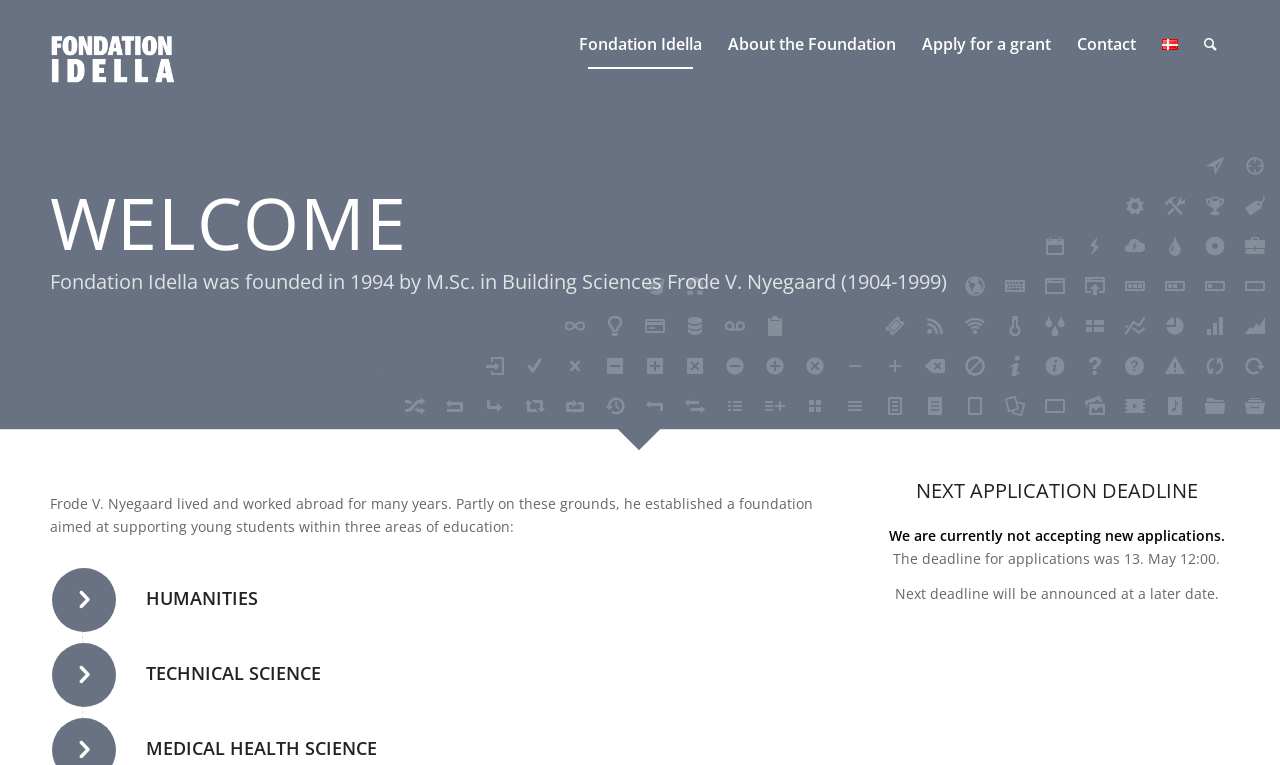What is the current status of new applications?
Please use the visual content to give a single word or phrase answer.

Not accepting